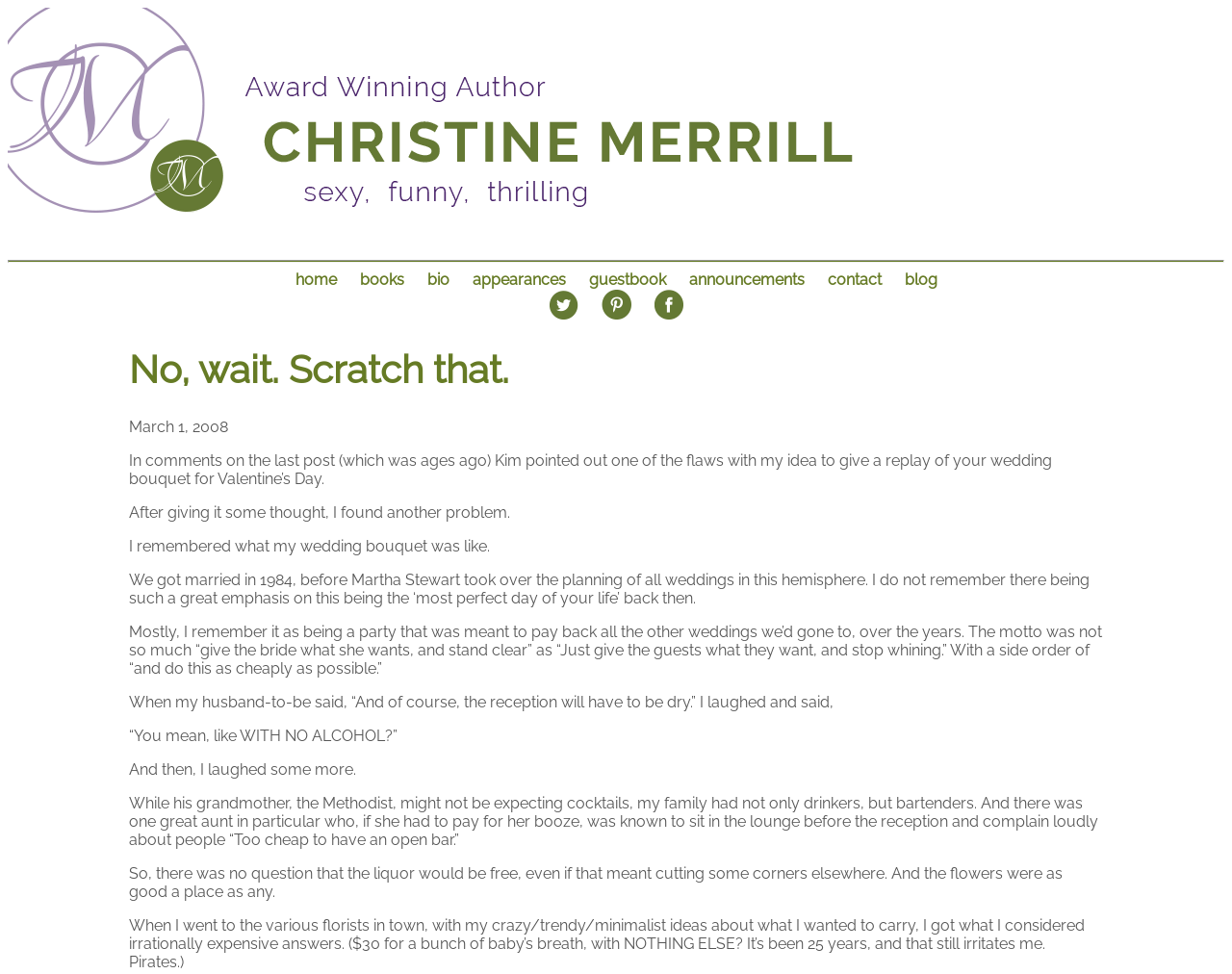Find the bounding box coordinates of the clickable area that will achieve the following instruction: "click the link with the image".

[0.006, 0.008, 0.709, 0.255]